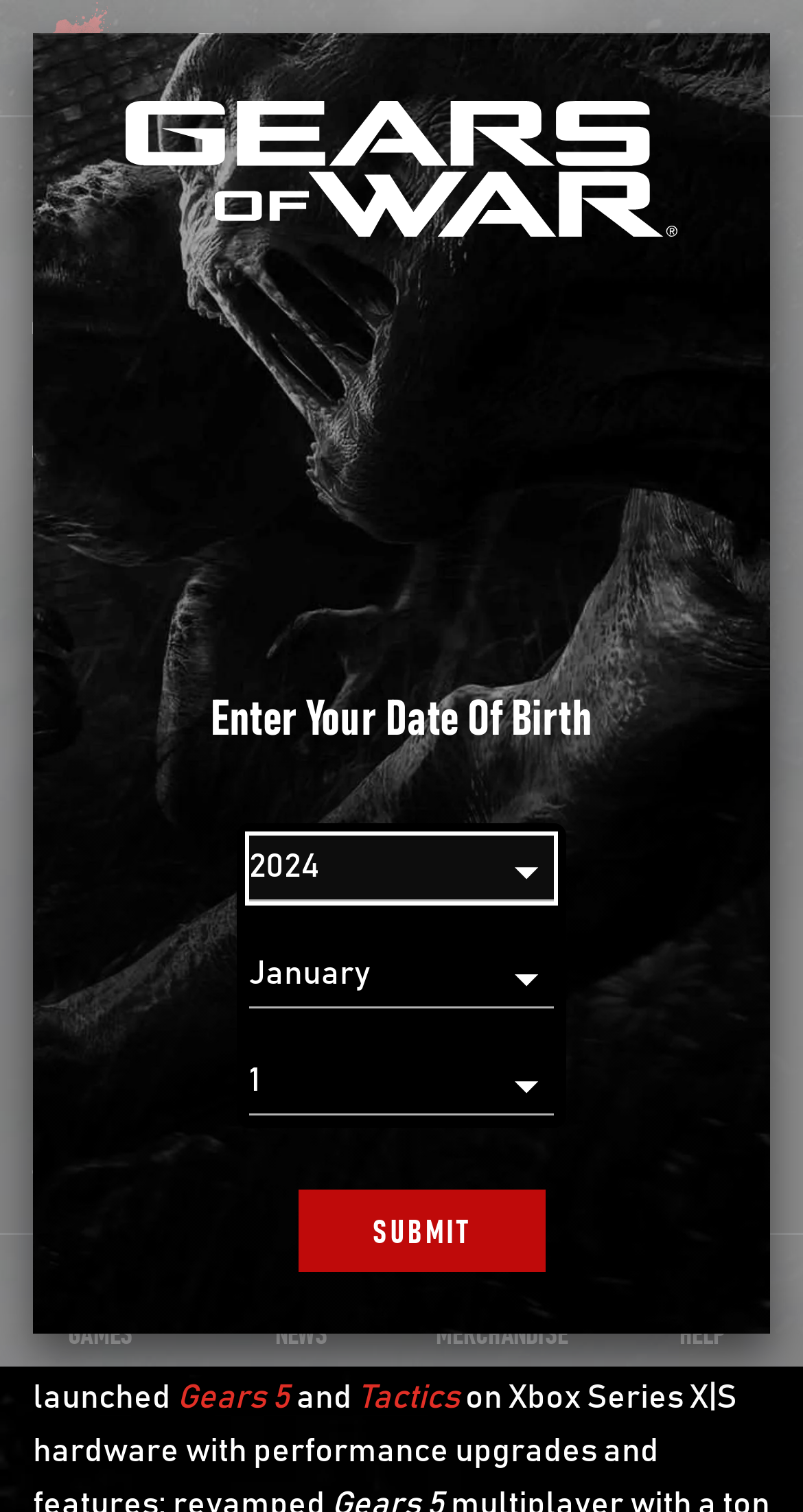Locate the bounding box coordinates of the area where you should click to accomplish the instruction: "View Gears Tactics".

[0.577, 0.878, 0.828, 0.9]